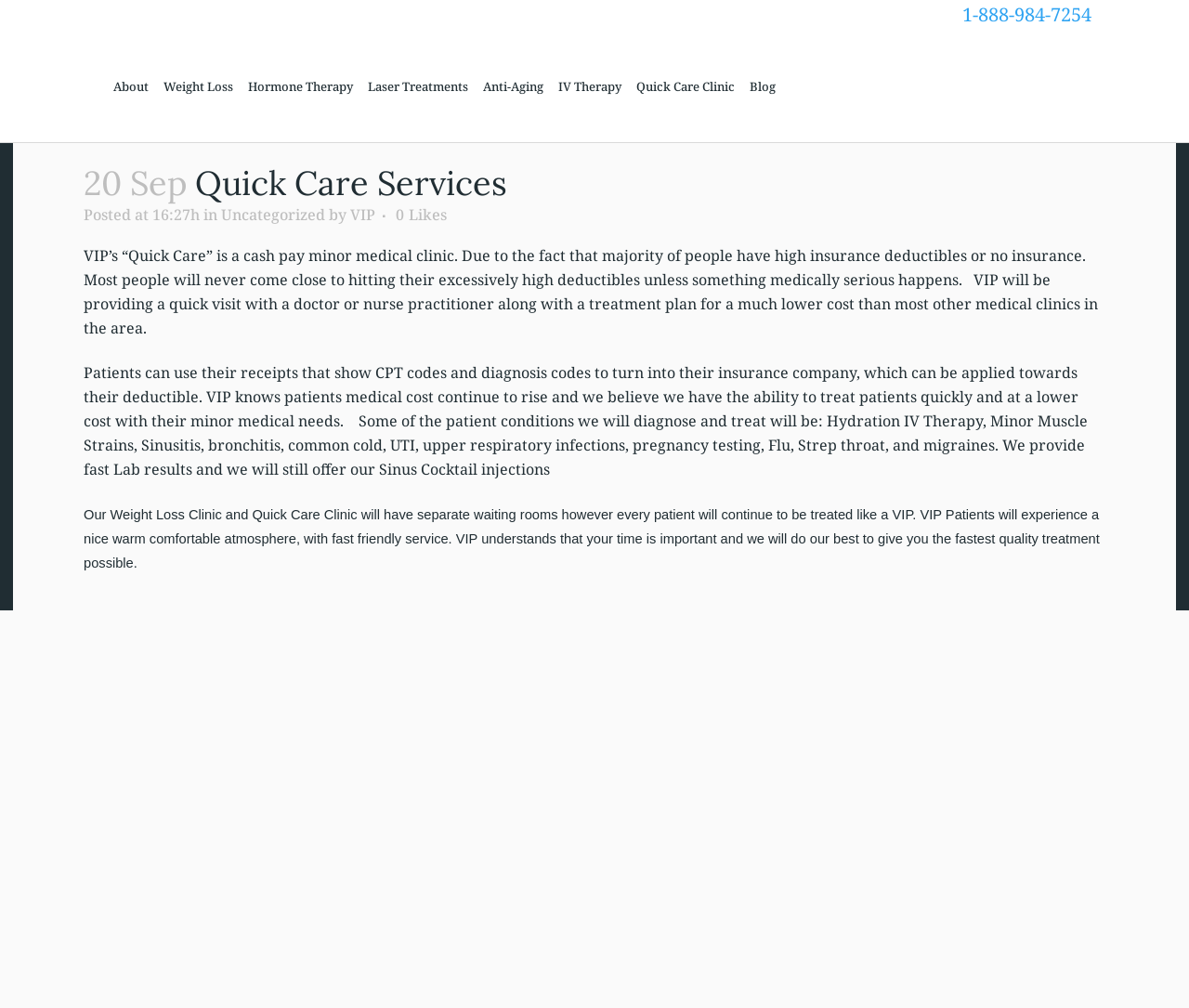What is the purpose of Quick Care Clinic?
Please answer the question with as much detail and depth as you can.

The webpage states that Quick Care Clinic provides a quick visit with a doctor or nurse practitioner along with a treatment plan for a much lower cost than most other medical clinics in the area. This suggests that the purpose of Quick Care Clinic is to provide quick medical care to patients.